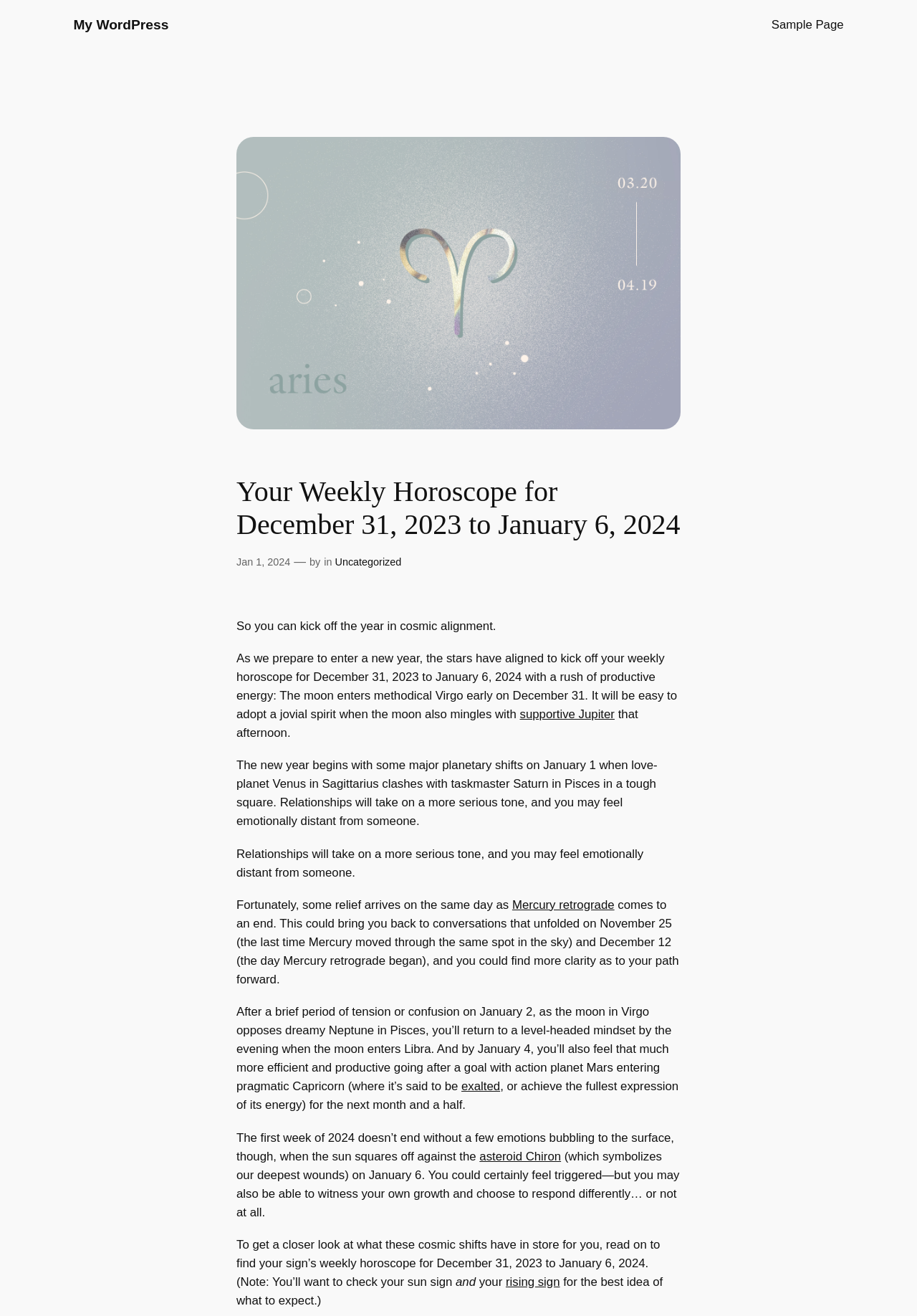What is the time period for this weekly horoscope?
Based on the image, answer the question with as much detail as possible.

I found the answer by looking at the heading 'Your Weekly Horoscope for December 31, 2023 to January 6, 2024' which indicates the time period for this weekly horoscope.